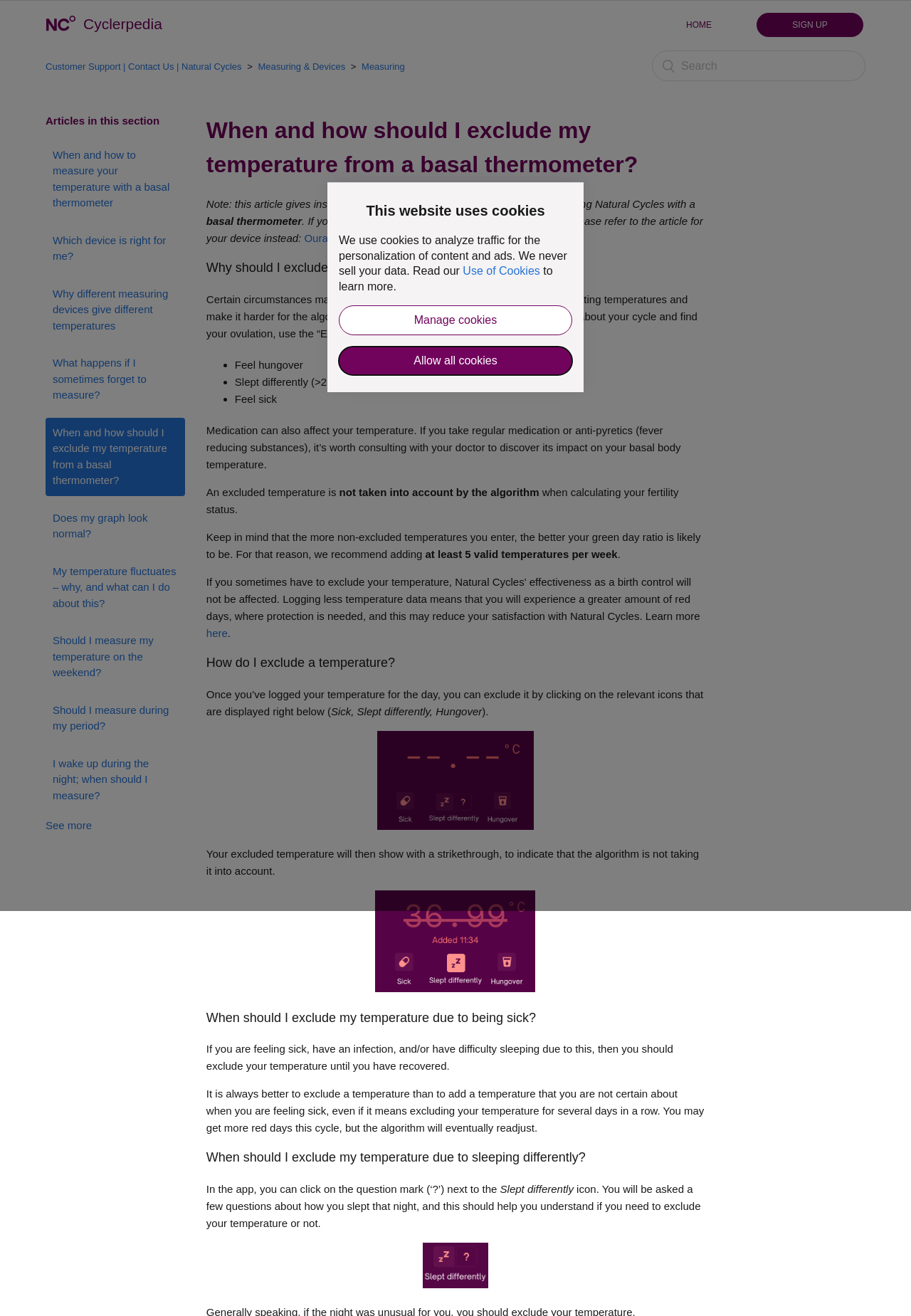Identify the bounding box of the UI component described as: "Measuring".

[0.397, 0.046, 0.444, 0.054]